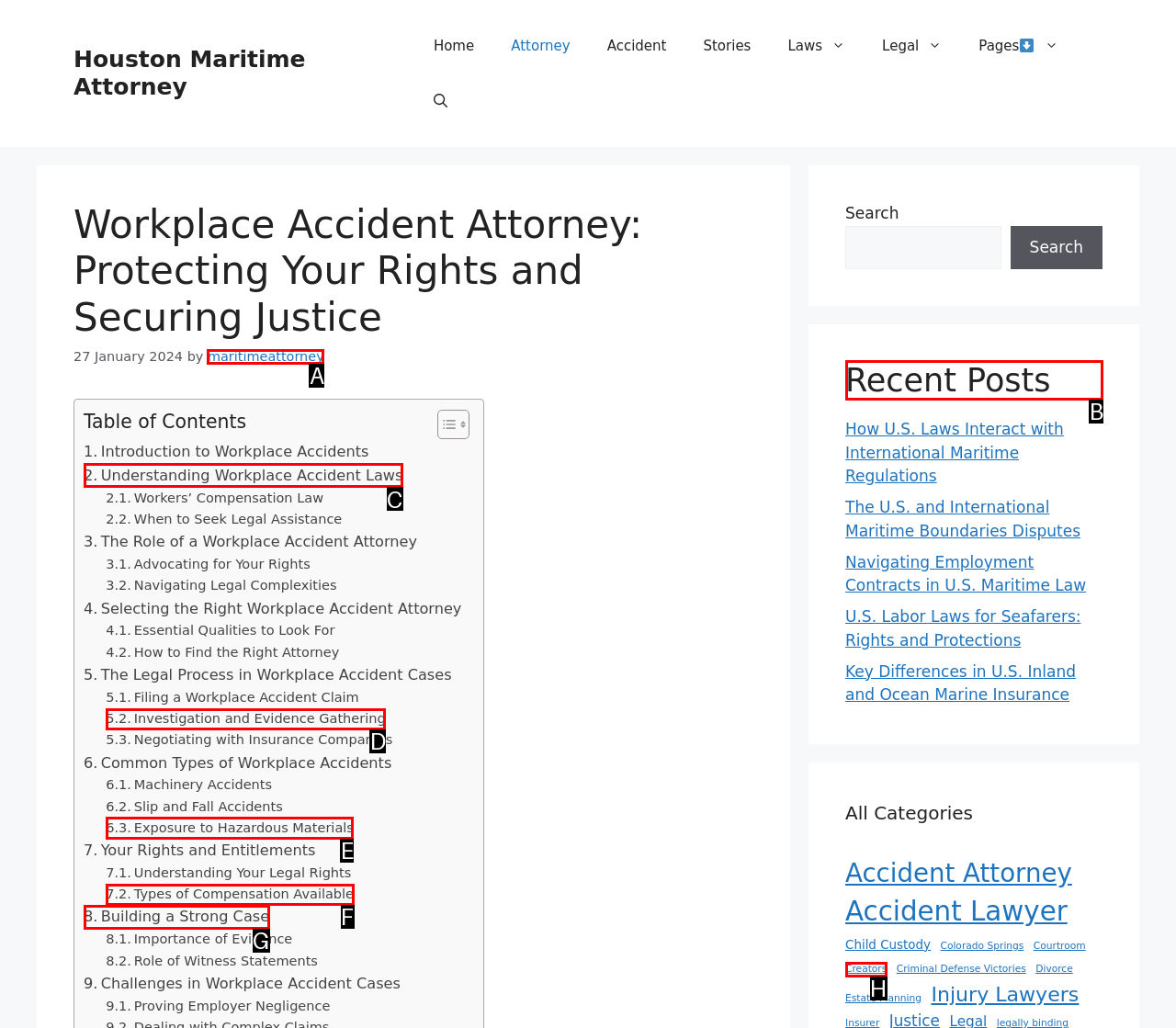Identify the letter of the option that should be selected to accomplish the following task: Open the 'Recent Posts' section. Provide the letter directly.

B